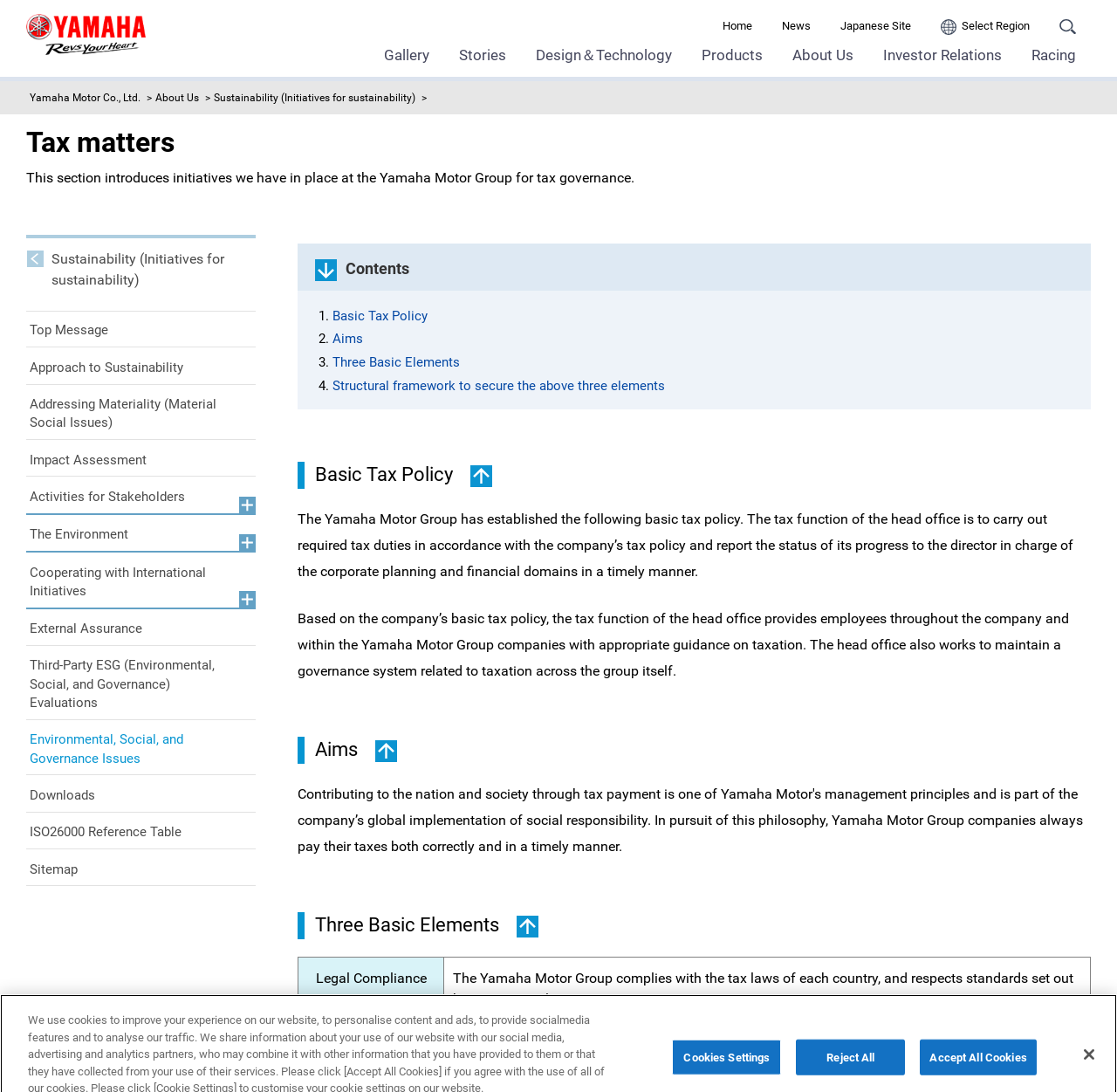Given the element description "parent_node: 04:24" in the screenshot, predict the bounding box coordinates of that UI element.

None